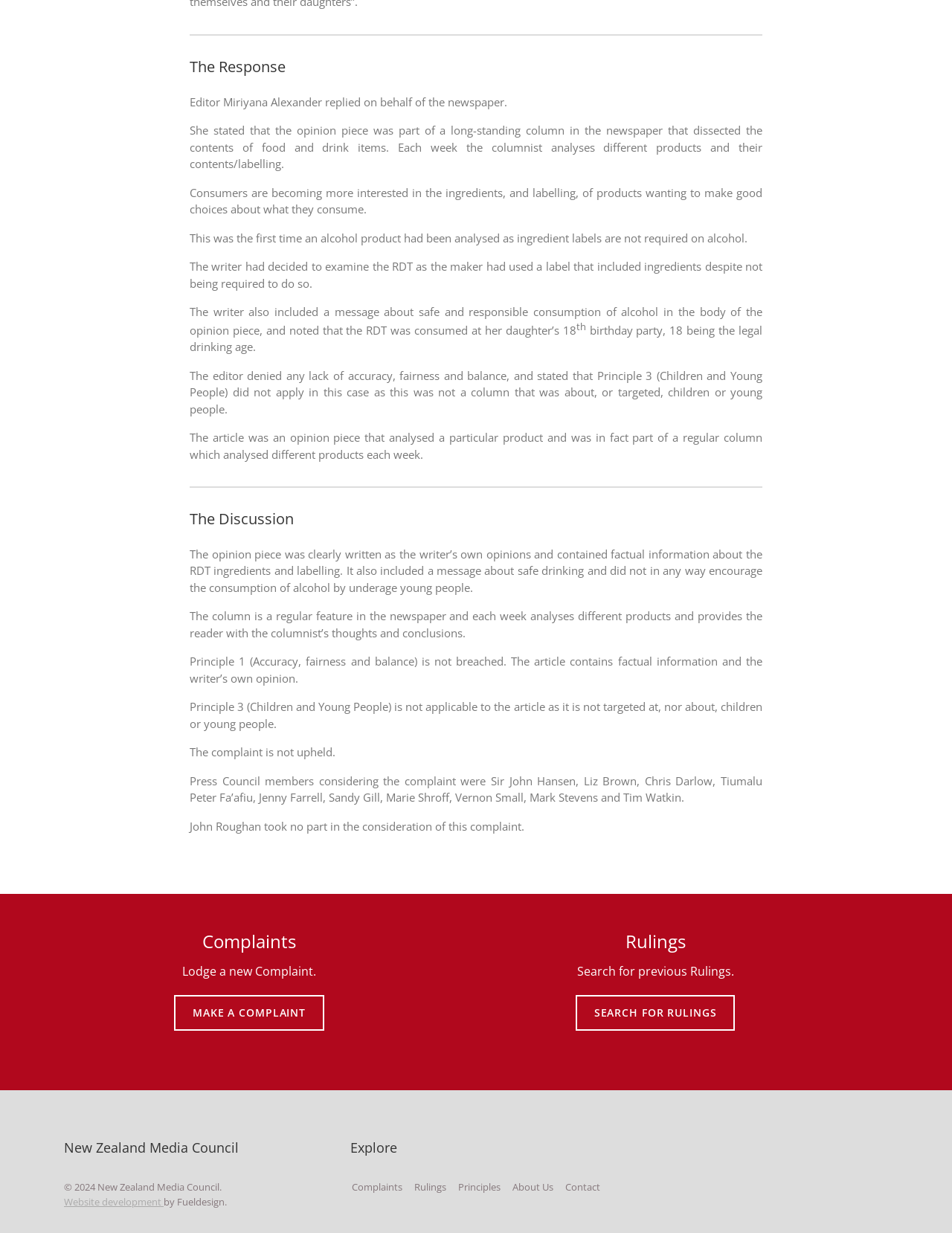Provide the bounding box coordinates of the section that needs to be clicked to accomplish the following instruction: "Go to the About Us page."

[0.539, 0.957, 0.582, 0.968]